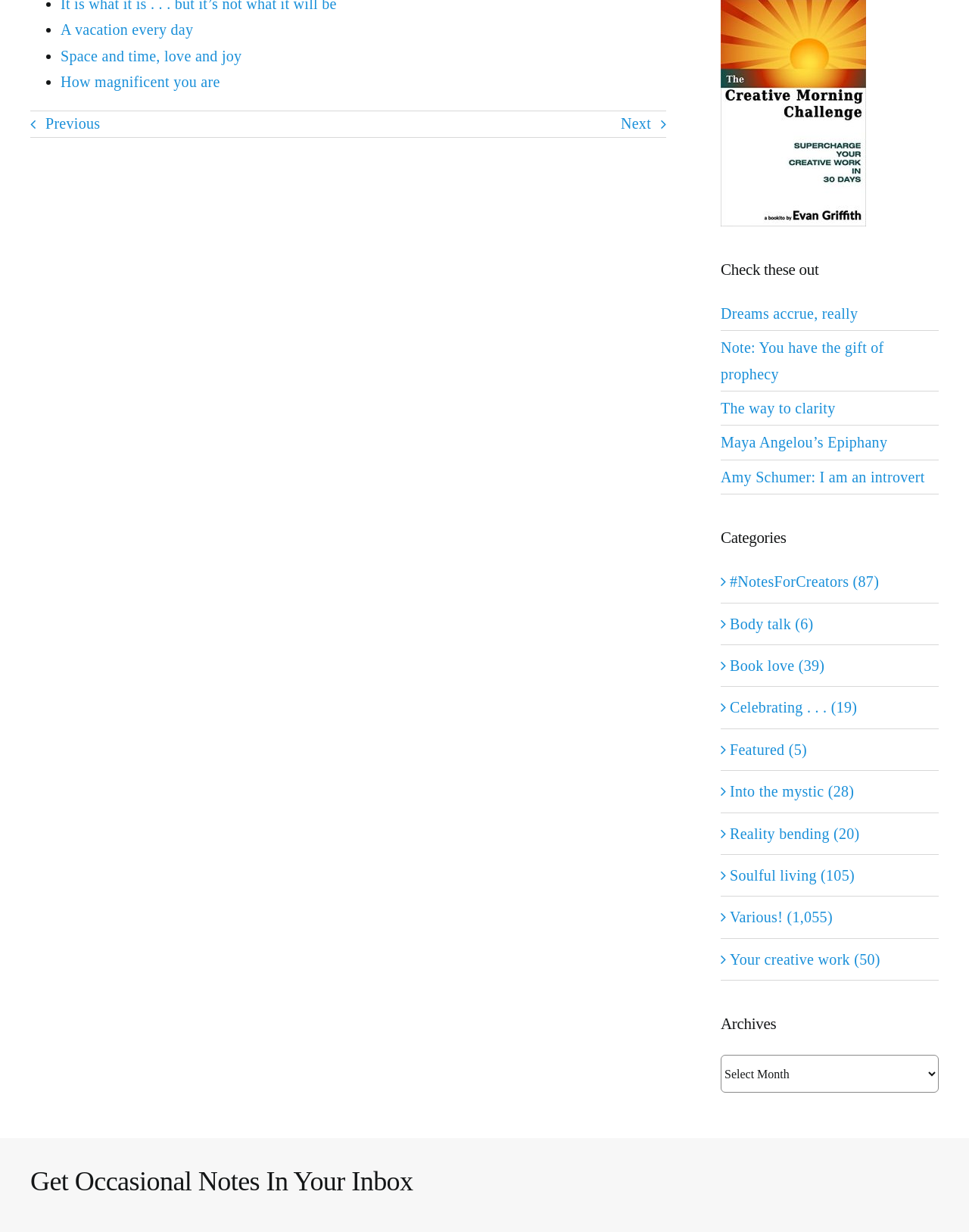Select the bounding box coordinates of the element I need to click to carry out the following instruction: "Click on 'A vacation every day'".

[0.062, 0.017, 0.199, 0.031]